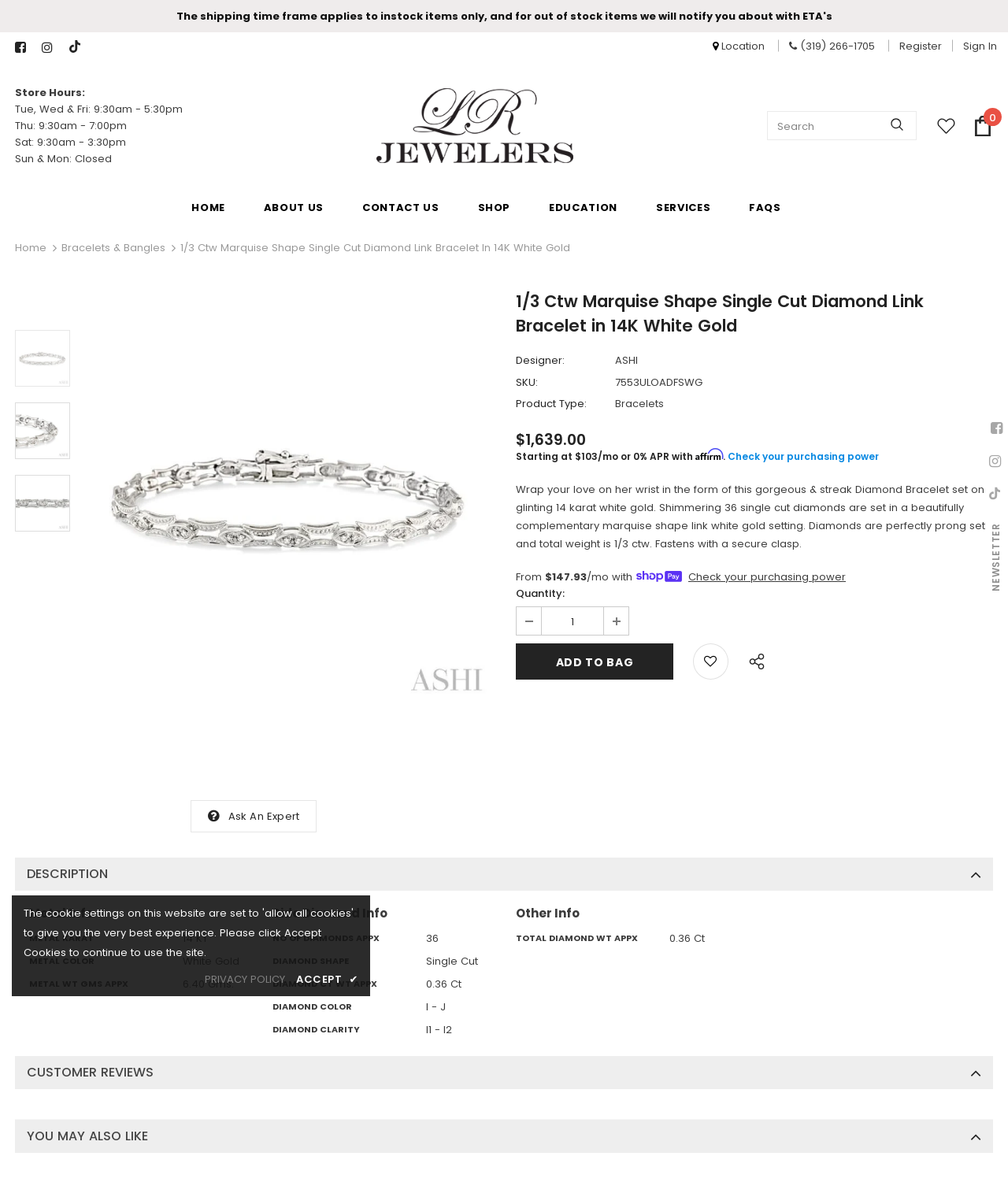Show the bounding box coordinates of the element that should be clicked to complete the task: "Sign in to your account".

[0.944, 0.032, 0.989, 0.045]